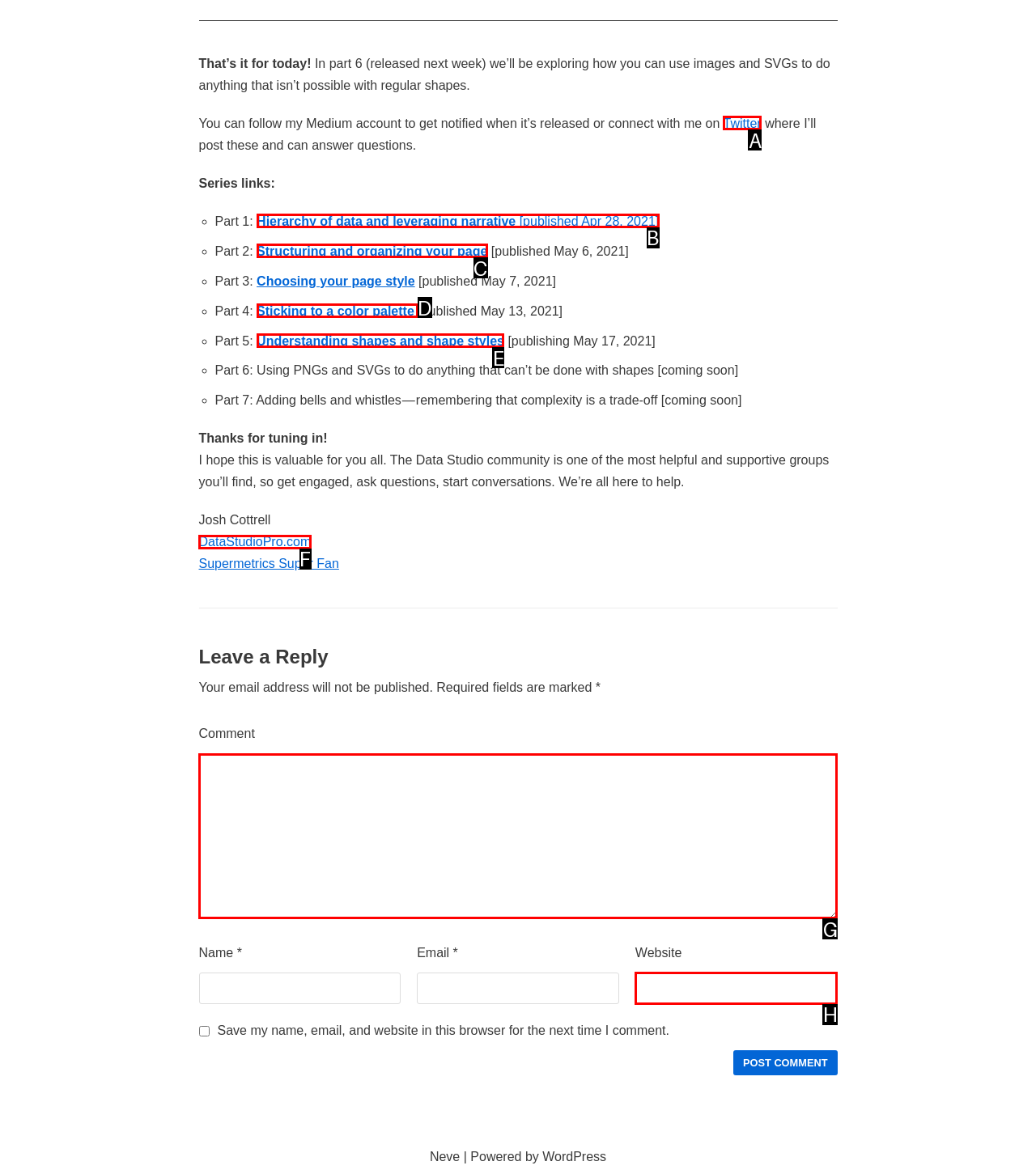Identify the correct HTML element to click to accomplish this task: Read Part 1 of the series
Respond with the letter corresponding to the correct choice.

B